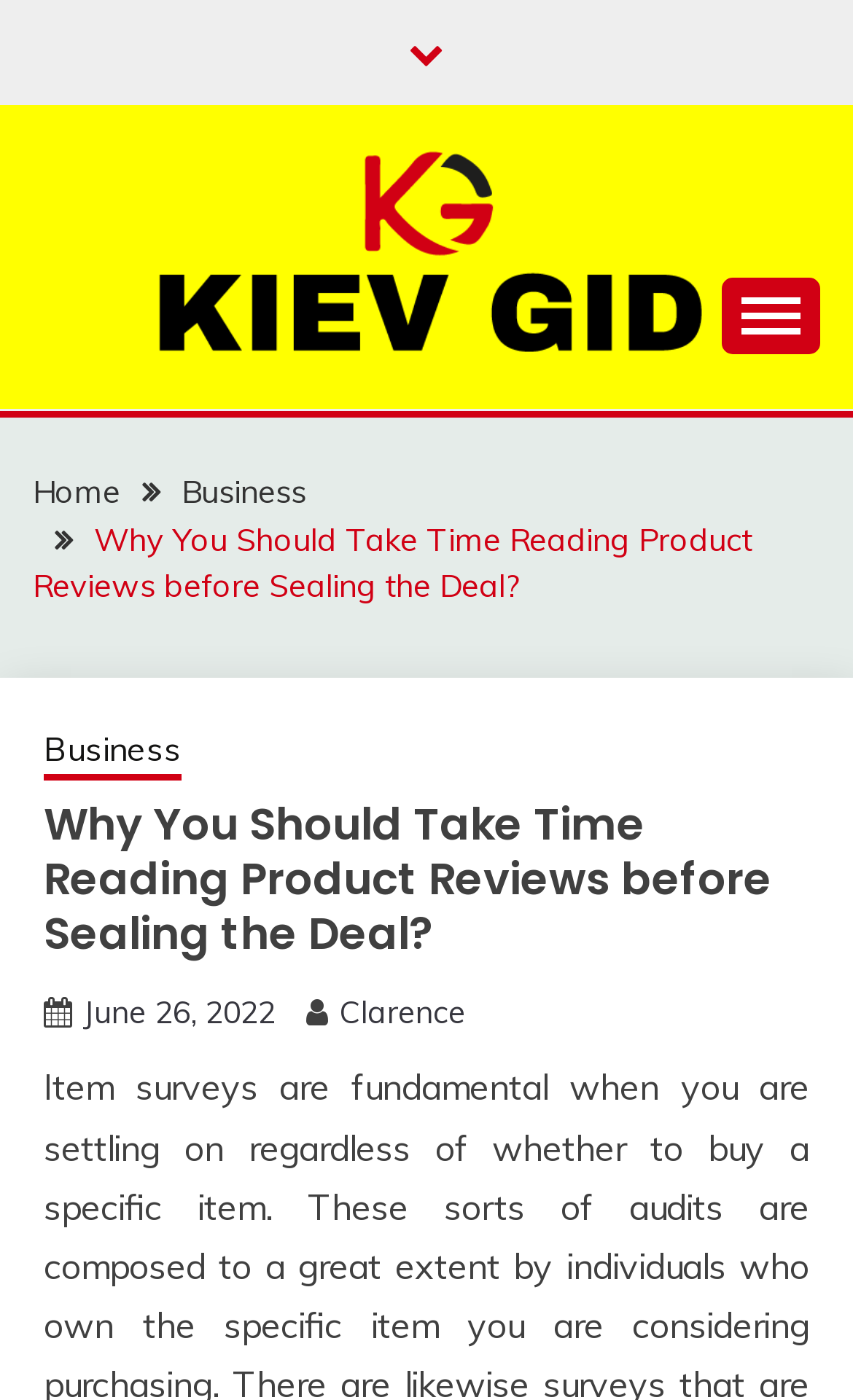Show the bounding box coordinates of the element that should be clicked to complete the task: "View the primary menu".

[0.846, 0.198, 0.962, 0.253]